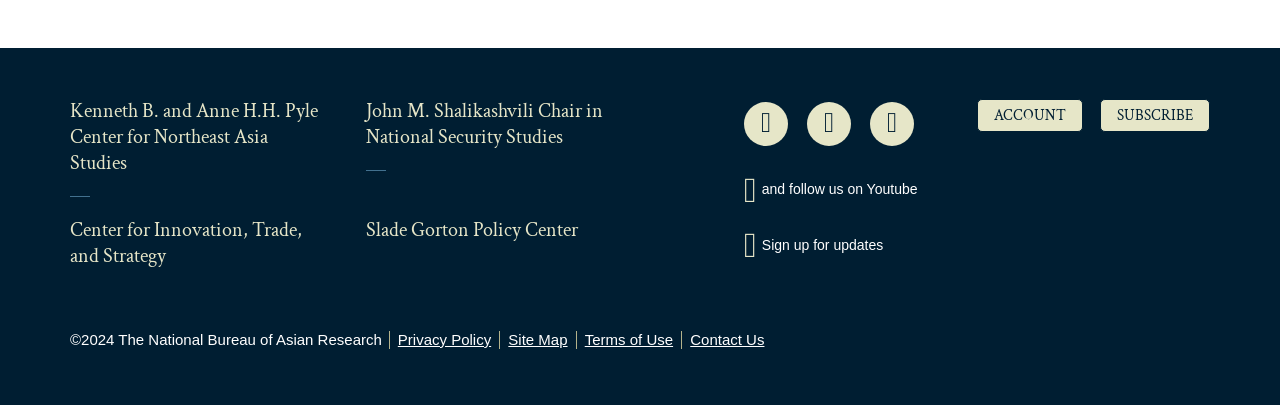Please specify the bounding box coordinates of the region to click in order to perform the following instruction: "Contact Us".

[0.533, 0.817, 0.603, 0.861]